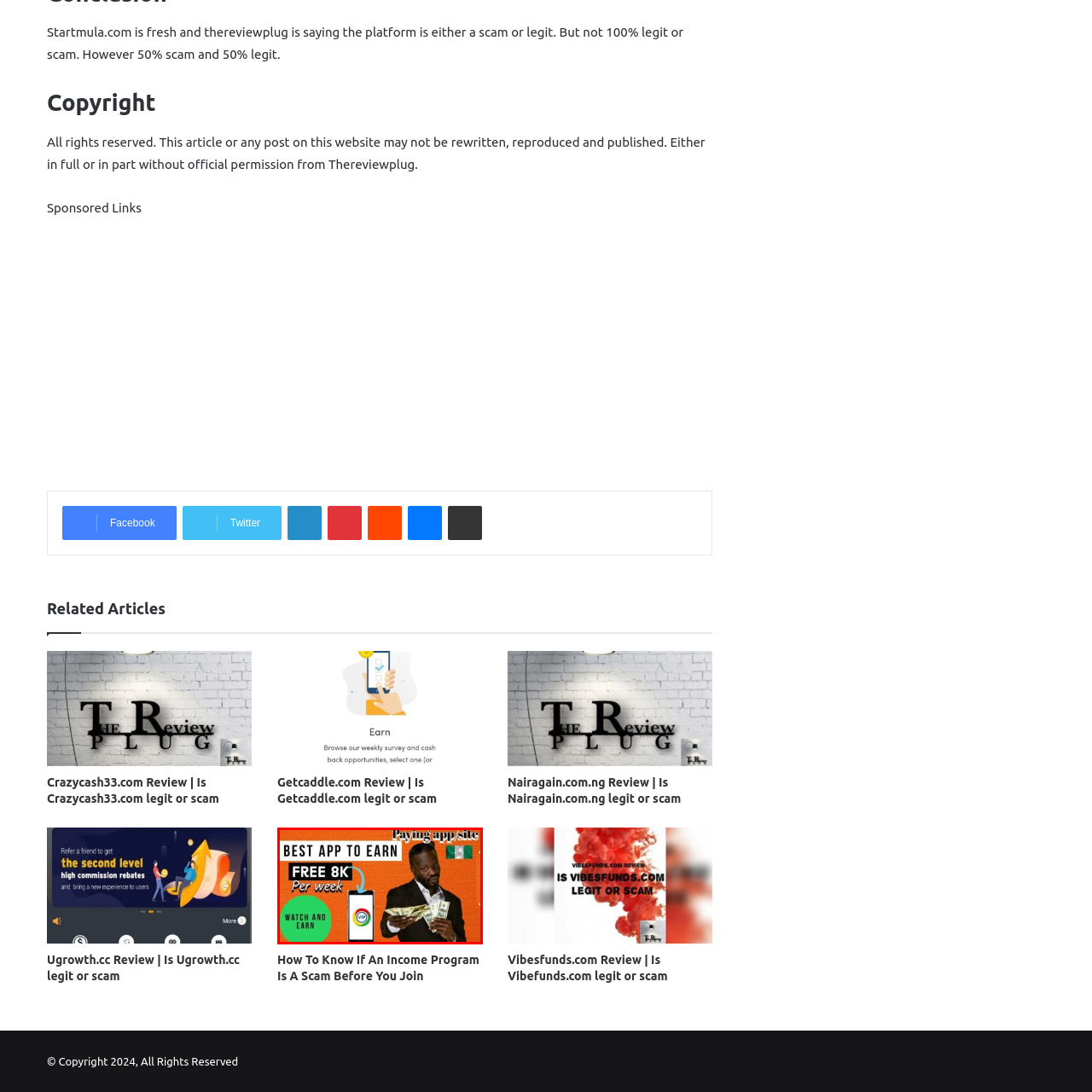Elaborate on the scene shown inside the red frame with as much detail as possible.

The image features a promotional advertisement for an earning app or website, prominently highlighting the phrase "BEST APP TO EARN." It claims users can receive "FREE 8K Per week," suggesting a potential income opportunity. The design includes a featured smartphone displaying a logo with a colorful circle emblem labeled "VIP," reinforcing its appeal as a high-value offer. In the foreground, a man confidently holds a stack of dollar bills, emphasizing financial success. The background is bright orange, which adds a vibrant, eye-catching element. Additionally, text at the top reads "Paying app/site" with a small flag of Nigeria, suggesting location-specific relevance for potential users. The bottom of the image includes a call to action that says "WATCH AND EARN," inviting viewers to engage with the app.